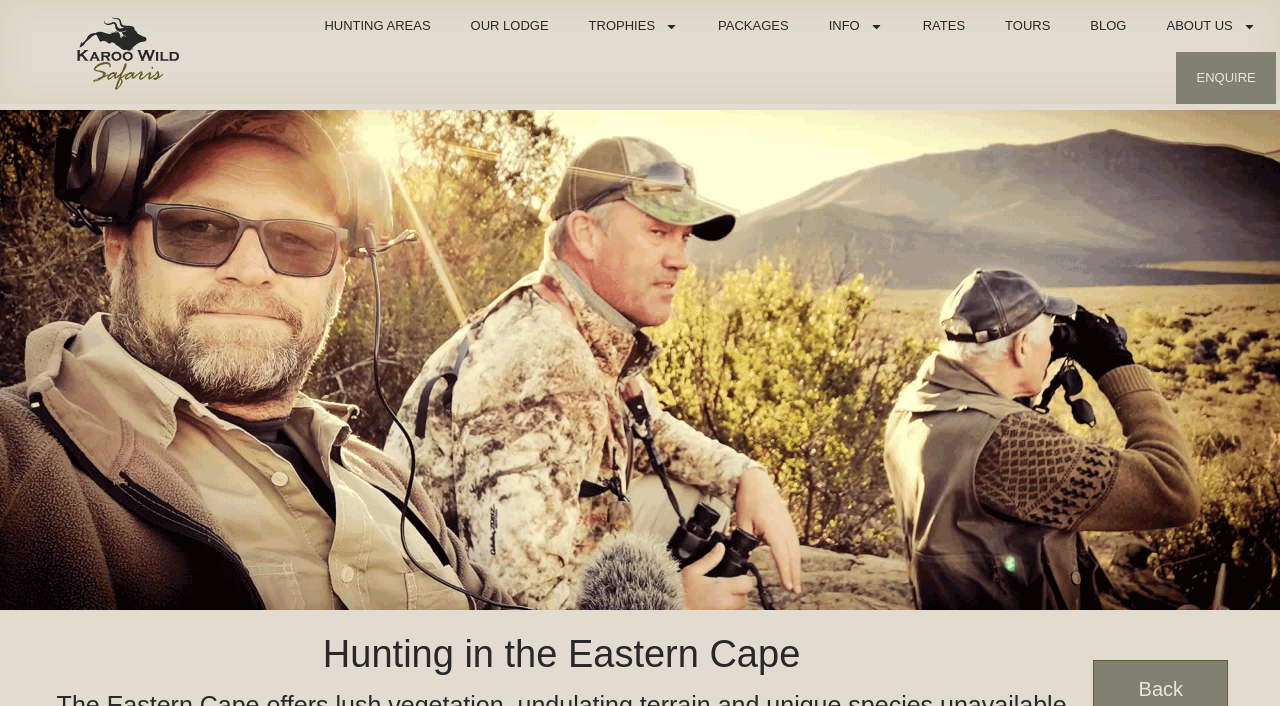Using the webpage screenshot, find the UI element described by alt="Karoo Wild Safaris". Provide the bounding box coordinates in the format (top-left x, top-left y, bottom-right x, bottom-right y), ensuring all values are floating point numbers between 0 and 1.

[0.0, 0.02, 0.2, 0.127]